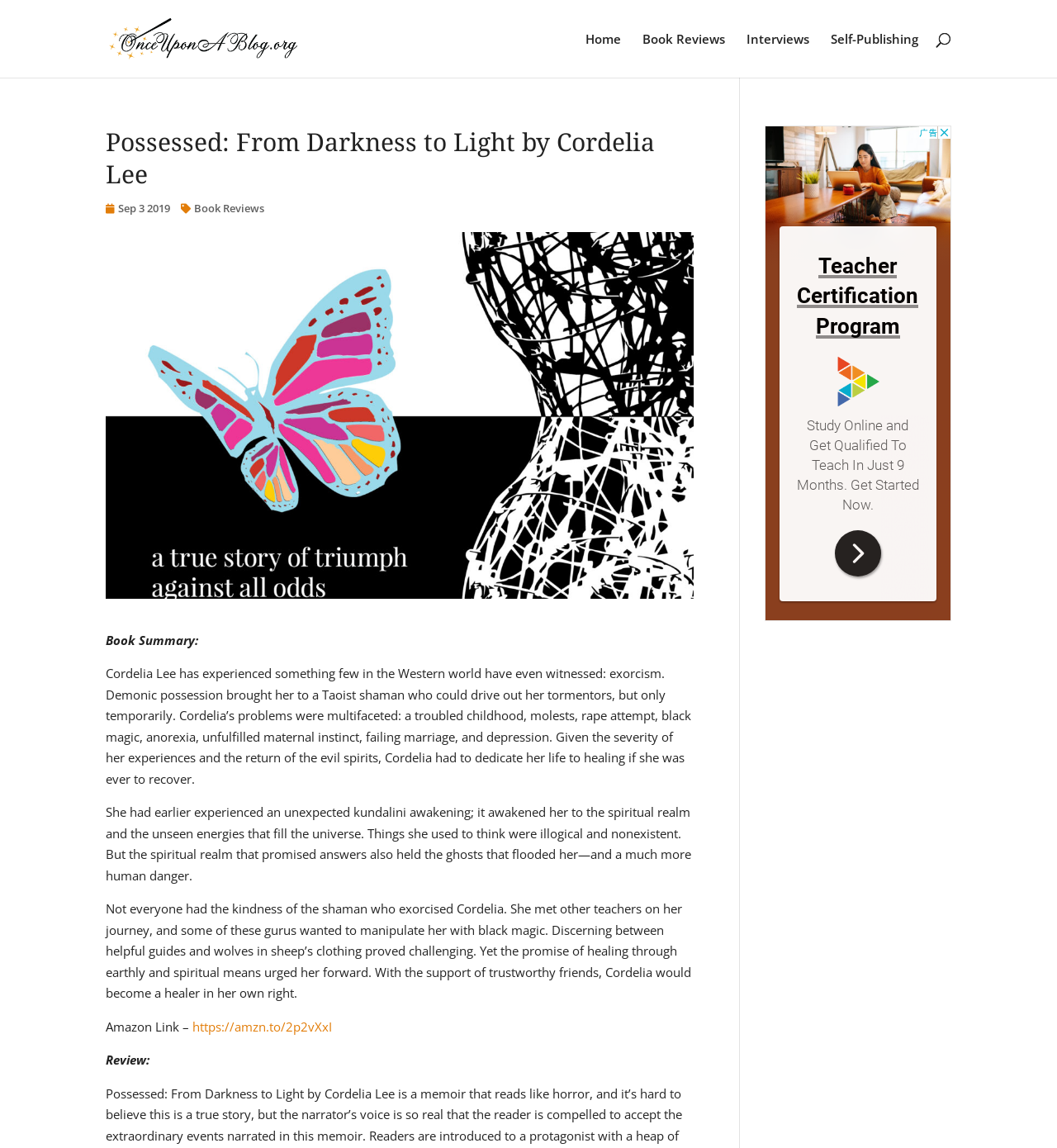Please find the bounding box for the following UI element description. Provide the coordinates in (top-left x, top-left y, bottom-right x, bottom-right y) format, with values between 0 and 1: aria-label="Advertisement" name="aswift_0" title="Advertisement"

[0.723, 0.109, 0.9, 0.541]